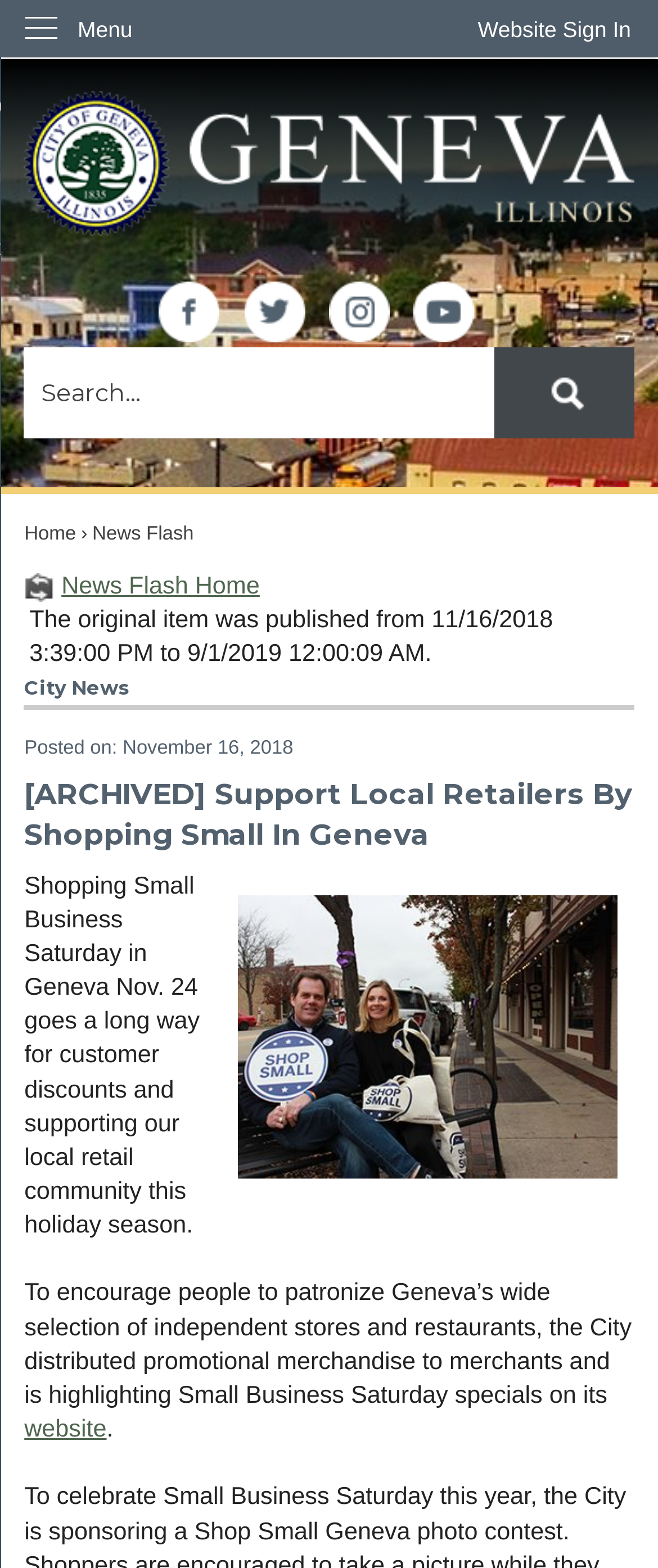Please mark the clickable region by giving the bounding box coordinates needed to complete this instruction: "Search".

[0.037, 0.222, 0.963, 0.28]